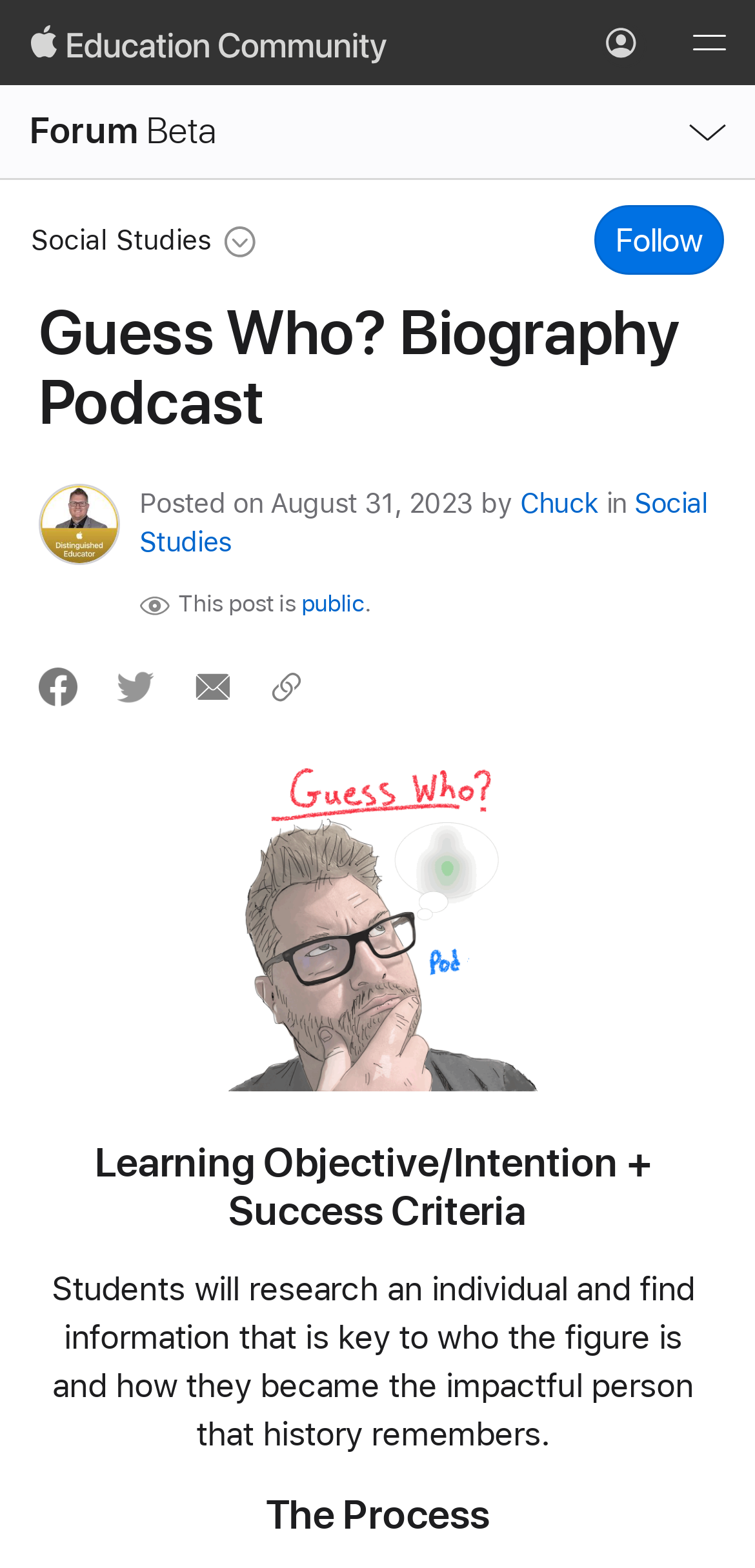Determine the bounding box coordinates of the UI element described below. Use the format (top-left x, top-left y, bottom-right x, bottom-right y) with floating point numbers between 0 and 1: Social Studies

[0.041, 0.14, 0.279, 0.166]